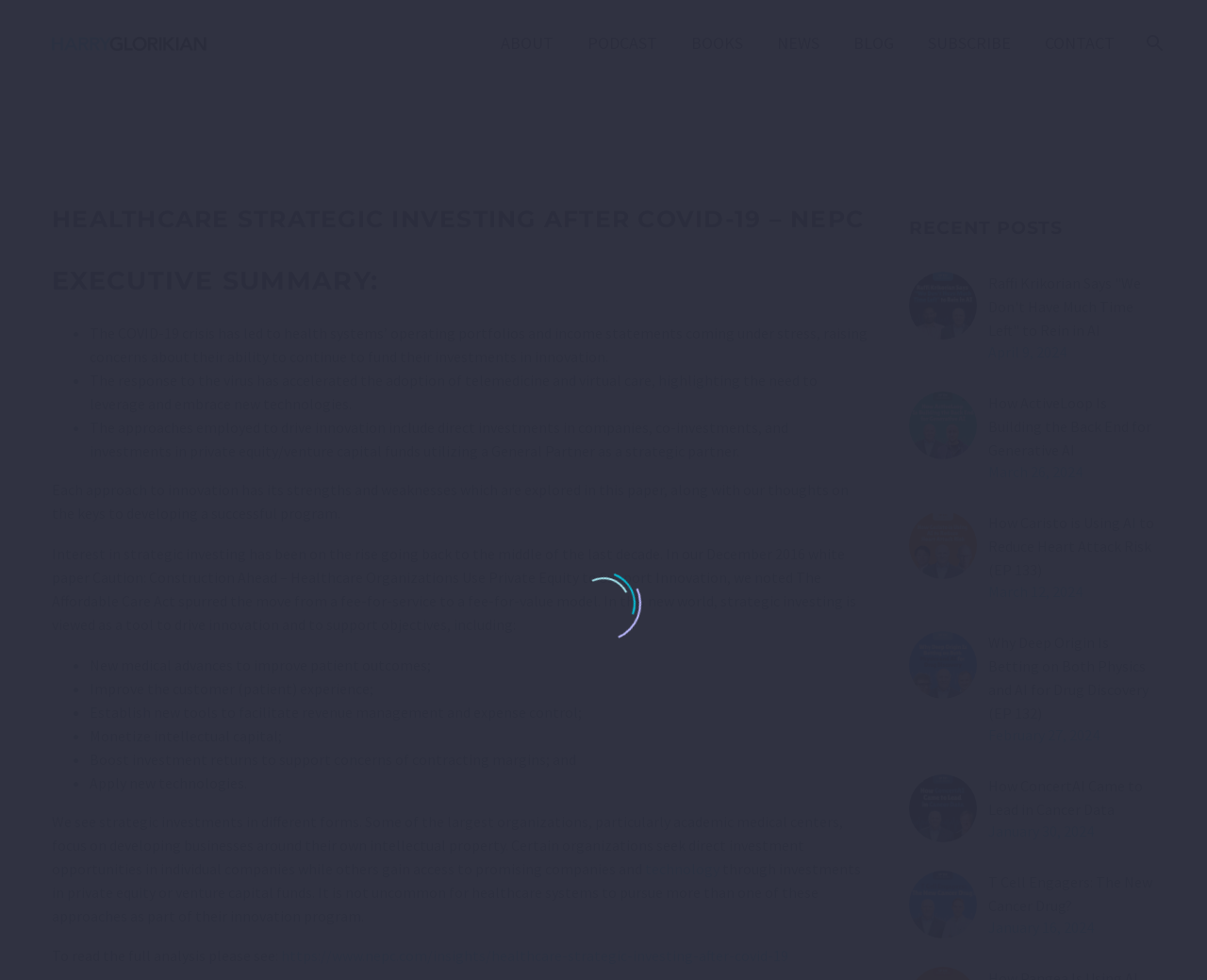Respond to the following question with a brief word or phrase:
What is the name of the author?

Harry Glorikian